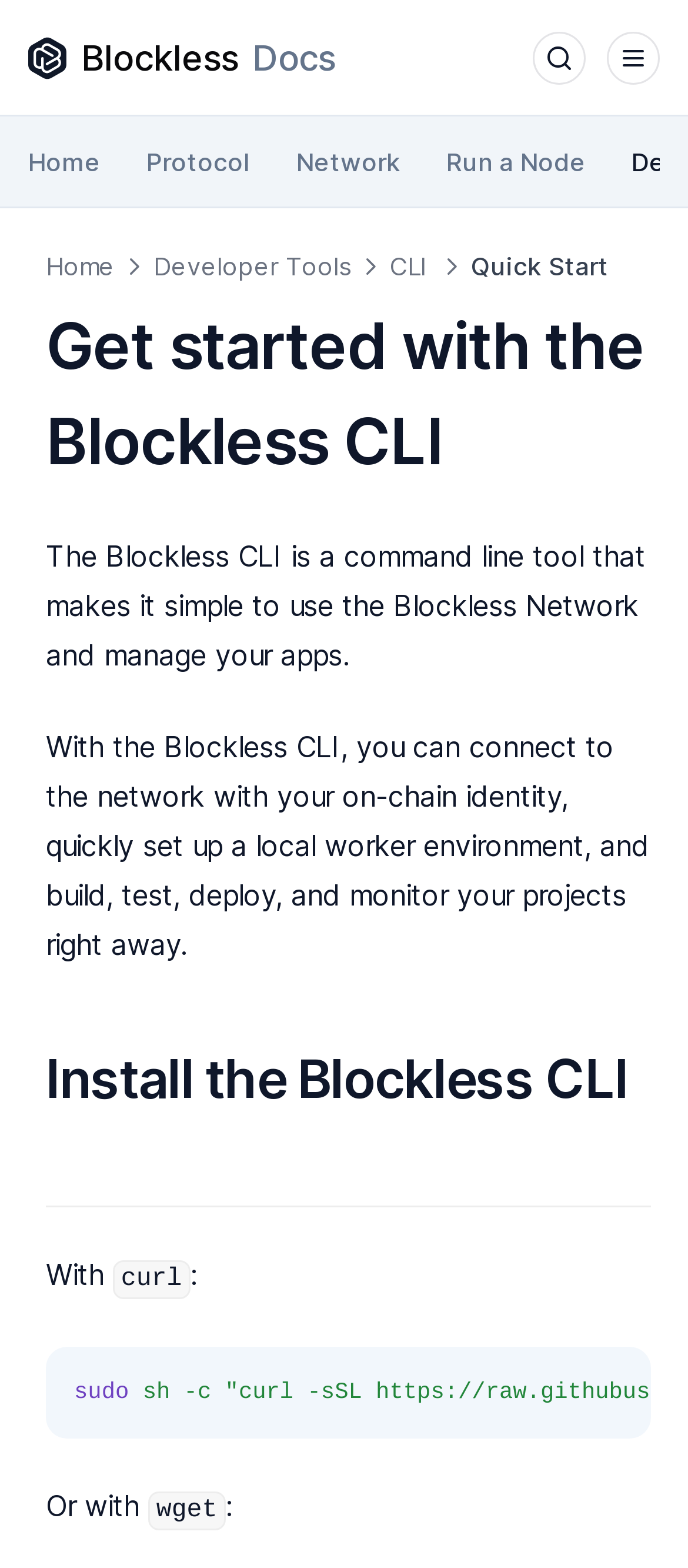Please identify the bounding box coordinates of the element that needs to be clicked to execute the following command: "Go to the Home page". Provide the bounding box using four float numbers between 0 and 1, formatted as [left, top, right, bottom].

[0.041, 0.091, 0.146, 0.115]